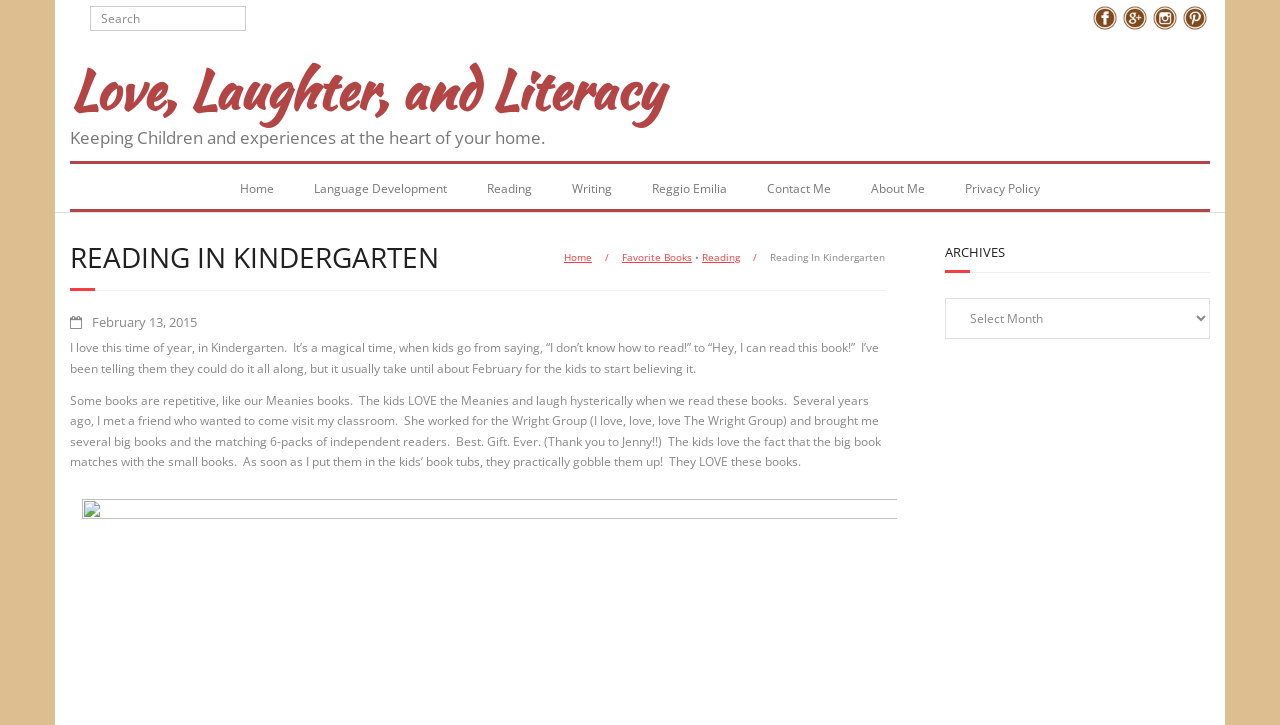Use a single word or phrase to answer this question: 
What is the author's favorite book publisher?

The Wright Group